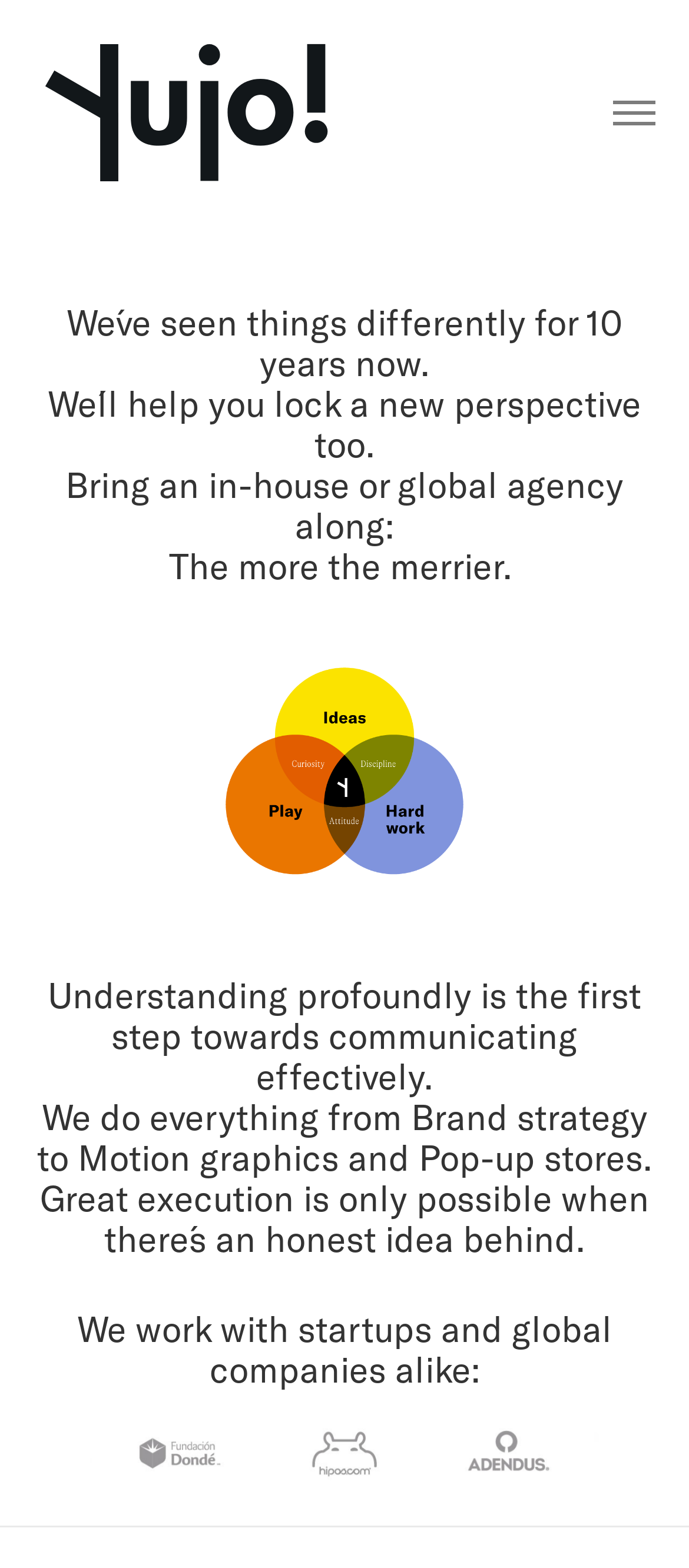Using the element description: "Creatividad Aplicada almost Bright everyday", determine the bounding box coordinates for the specified UI element. The coordinates should be four float numbers between 0 and 1, [left, top, right, bottom].

[0.05, 0.0, 0.486, 0.137]